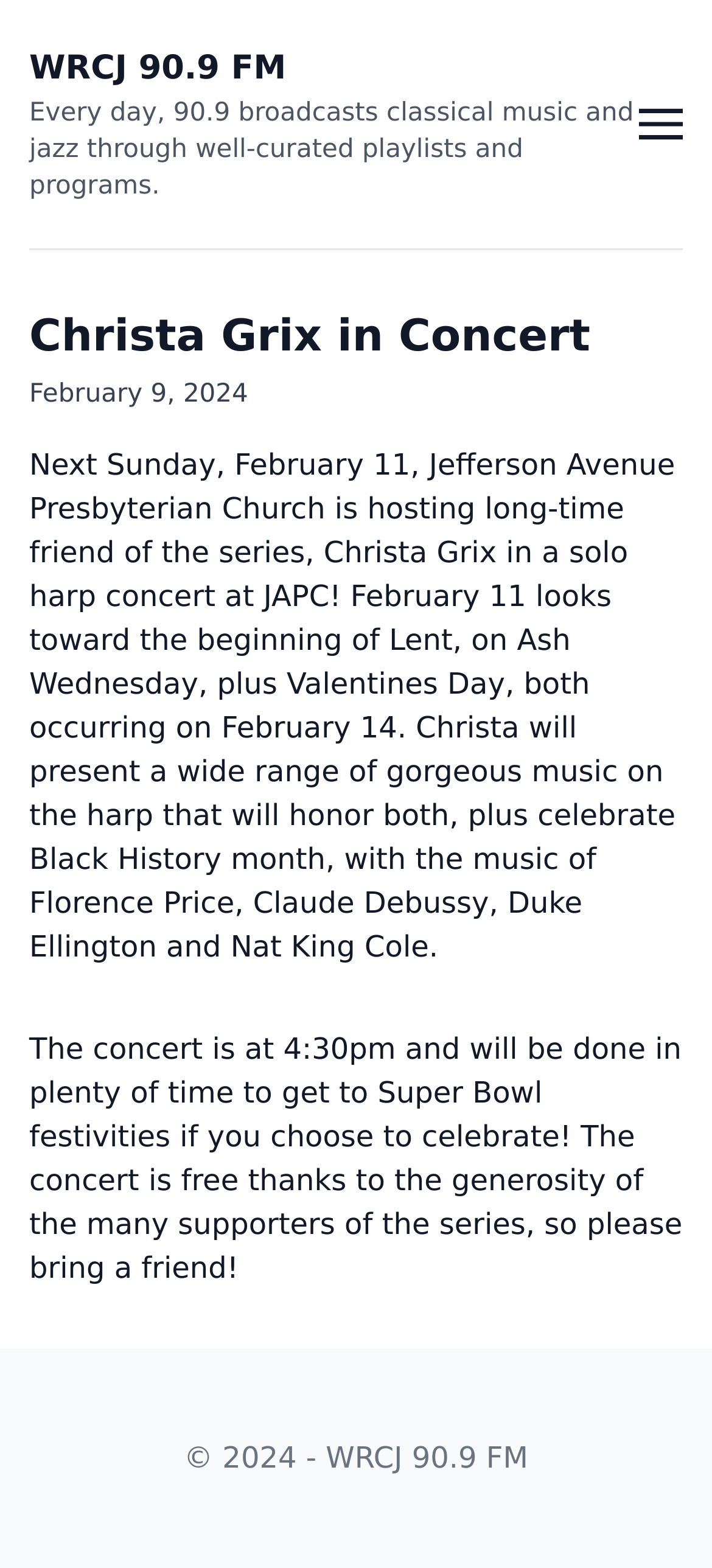Using the webpage screenshot, locate the HTML element that fits the following description and provide its bounding box: "WRCJ 90.9 FM".

[0.041, 0.031, 0.402, 0.056]